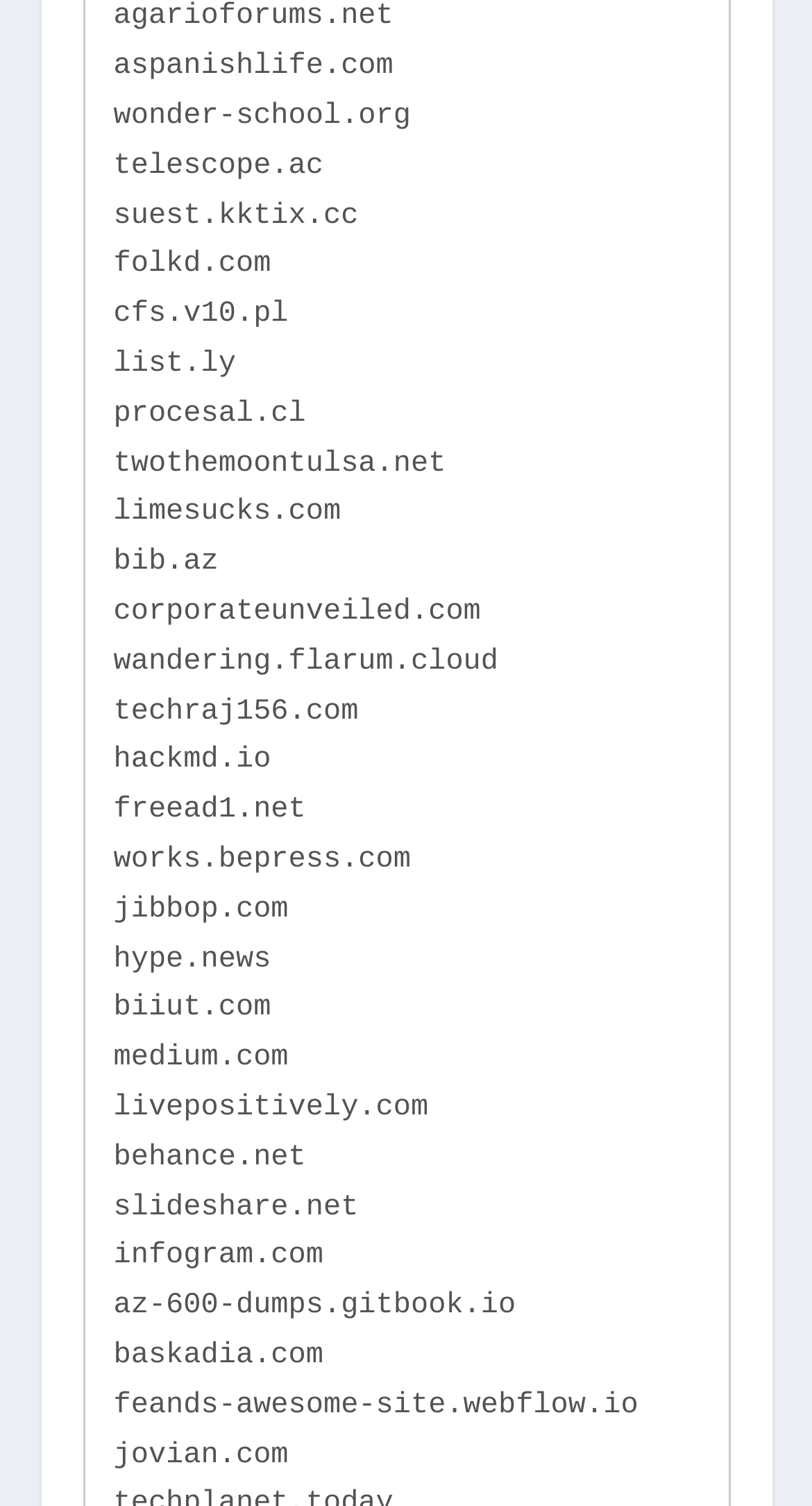What is the domain of the first link?
Based on the image, answer the question with as much detail as possible.

The first link on the webpage has the text 'agarioforums.net' and its bounding box coordinates are [0.14, 0.001, 0.484, 0.023], indicating its position on the webpage.